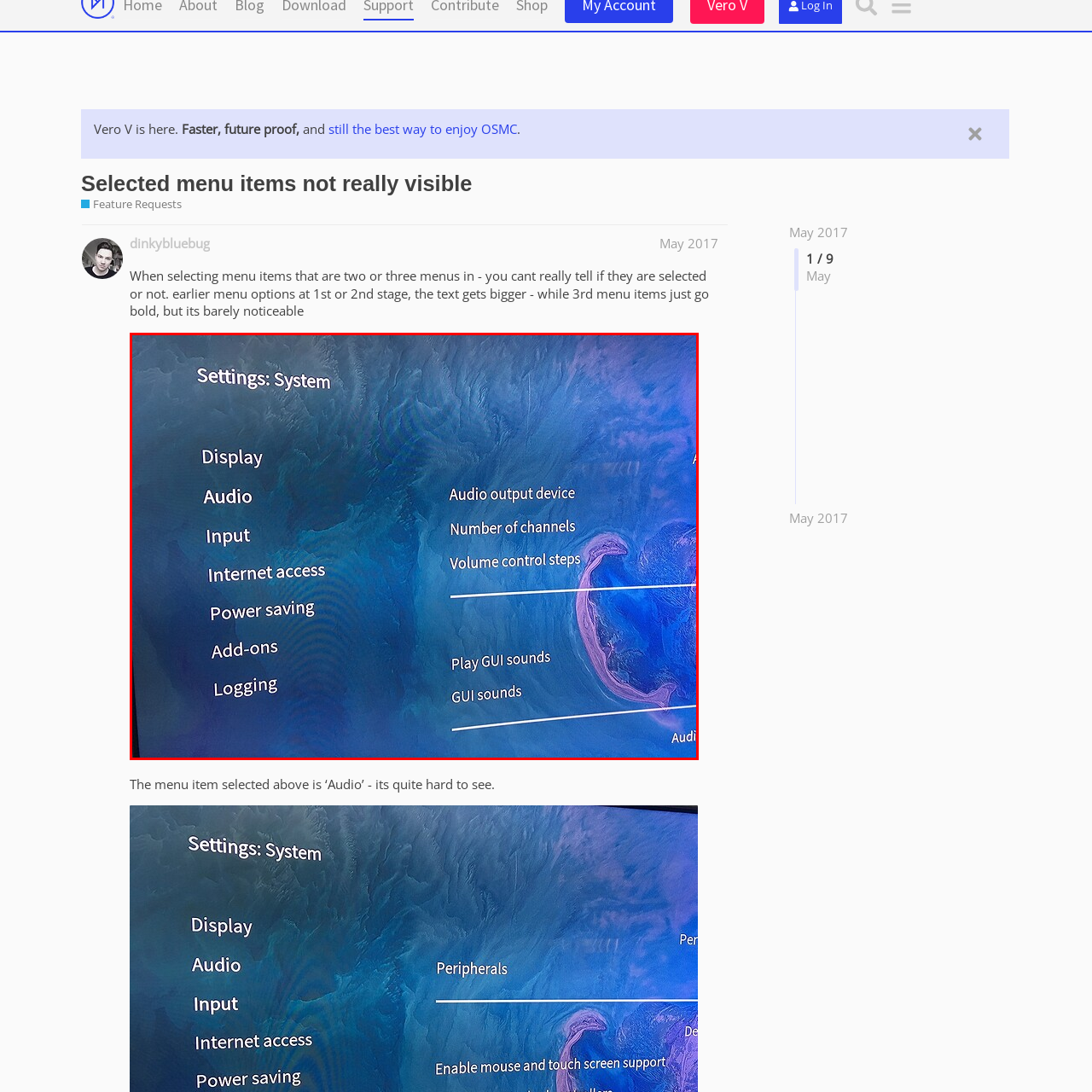What is below the 'Audio output device' setting?
Please analyze the segment of the image inside the red bounding box and respond with a single word or phrase.

Number of channels